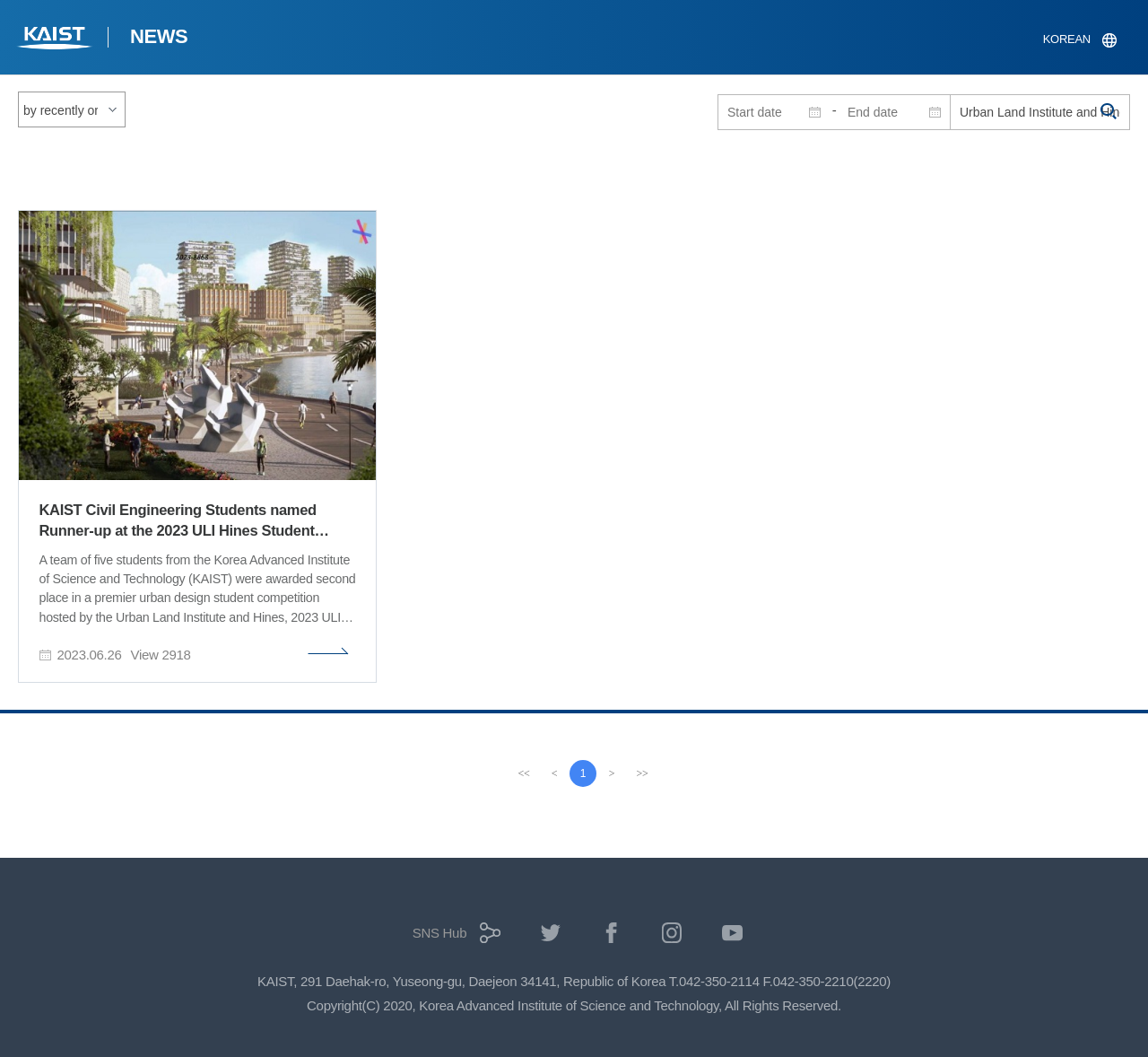Determine the bounding box coordinates of the area to click in order to meet this instruction: "Read the news article".

[0.016, 0.198, 0.328, 0.646]